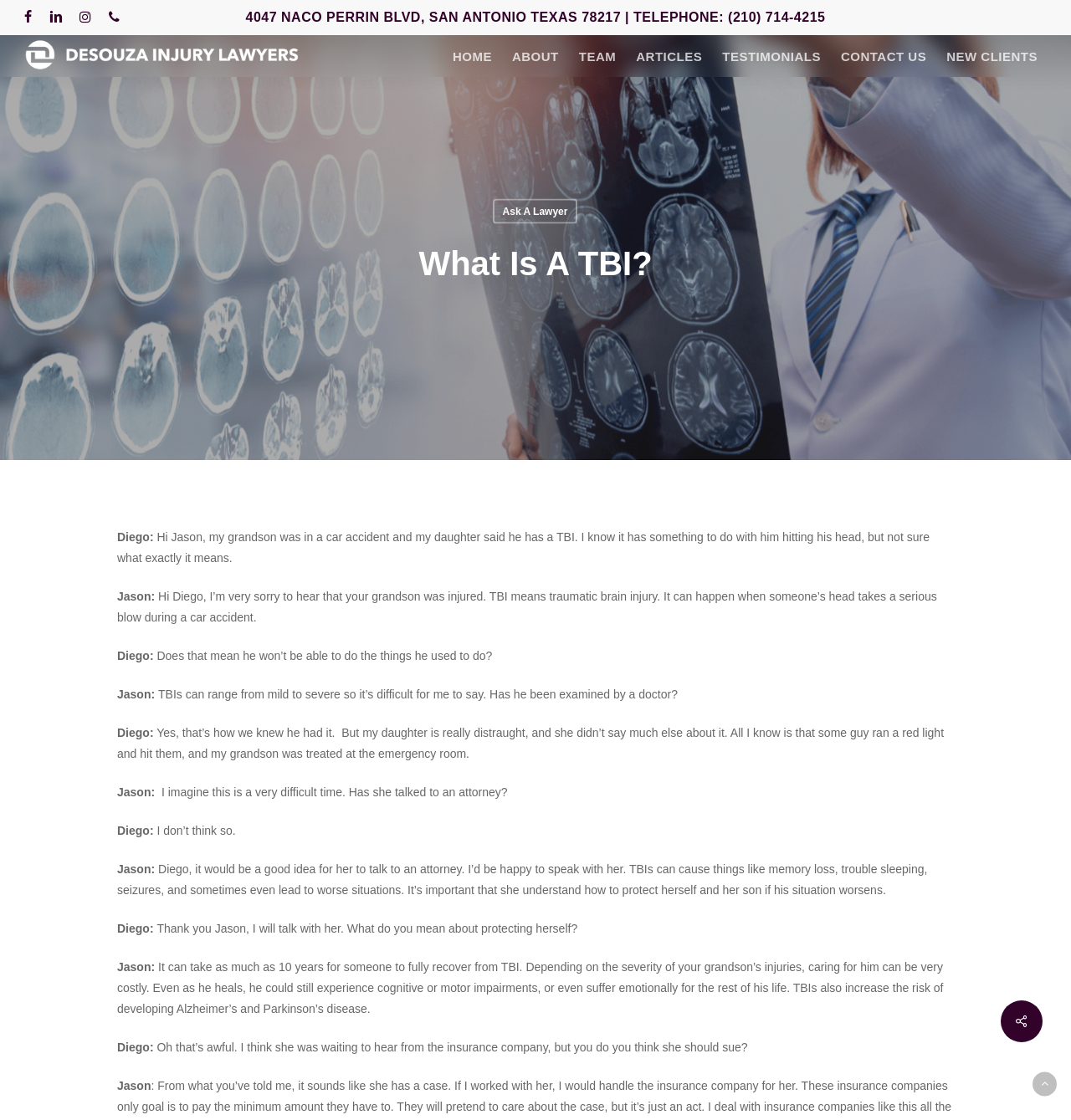What is the topic of the conversation between Diego and Jason?
Could you answer the question in a detailed manner, providing as much information as possible?

The conversation between Diego and Jason is about TBI, which stands for Traumatic Brain Injury, and its effects on Diego's grandson who was in a car accident.